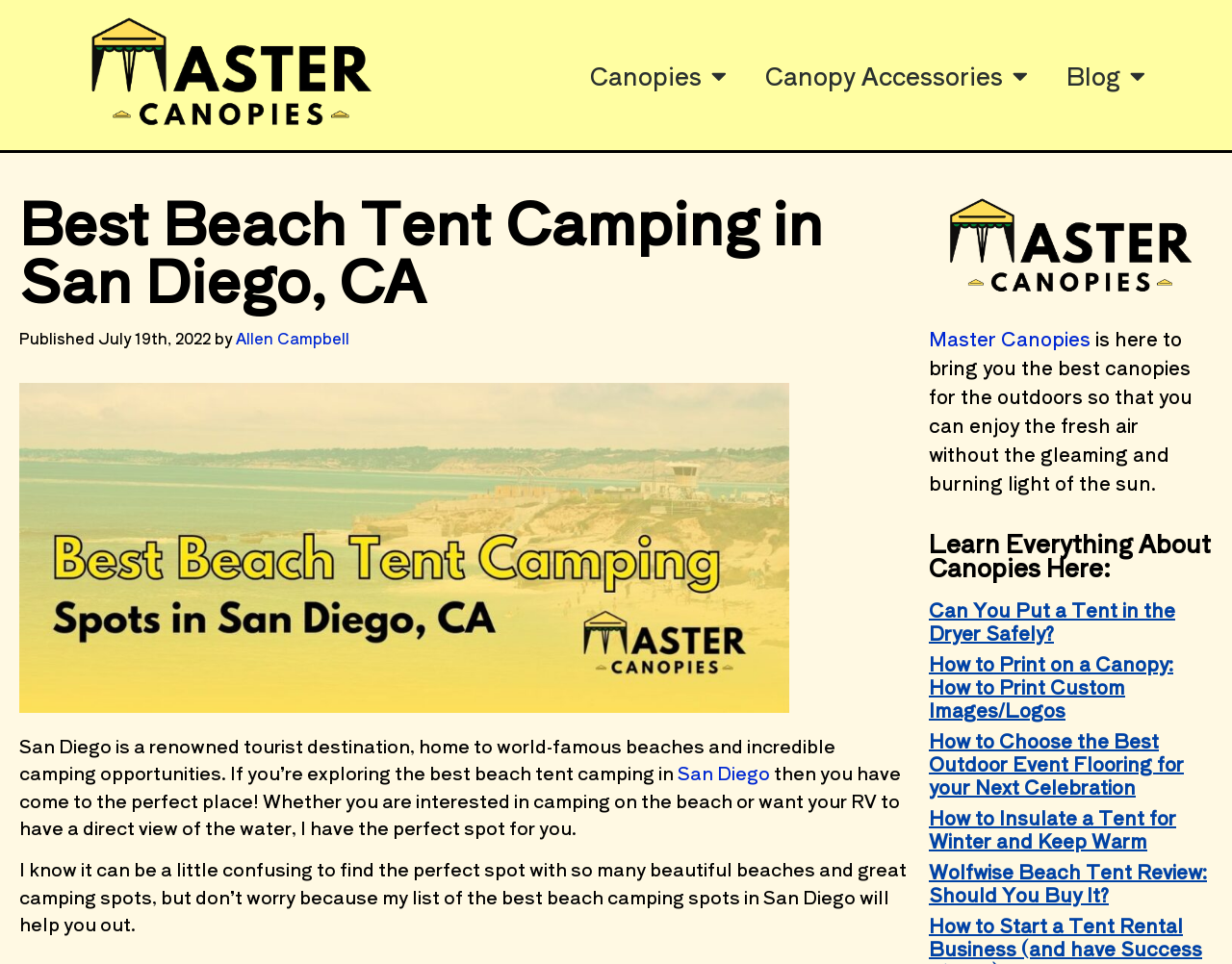Based on the image, provide a detailed response to the question:
What is the focus of the article section?

The article section appears to focus on canopies and camping, as it includes headings such as 'Can You Put a Tent in the Dryer Safely?', 'How to Print on a Canopy', and 'How to Insulate a Tent for Winter and Keep Warm', which are all related to canopies and camping.